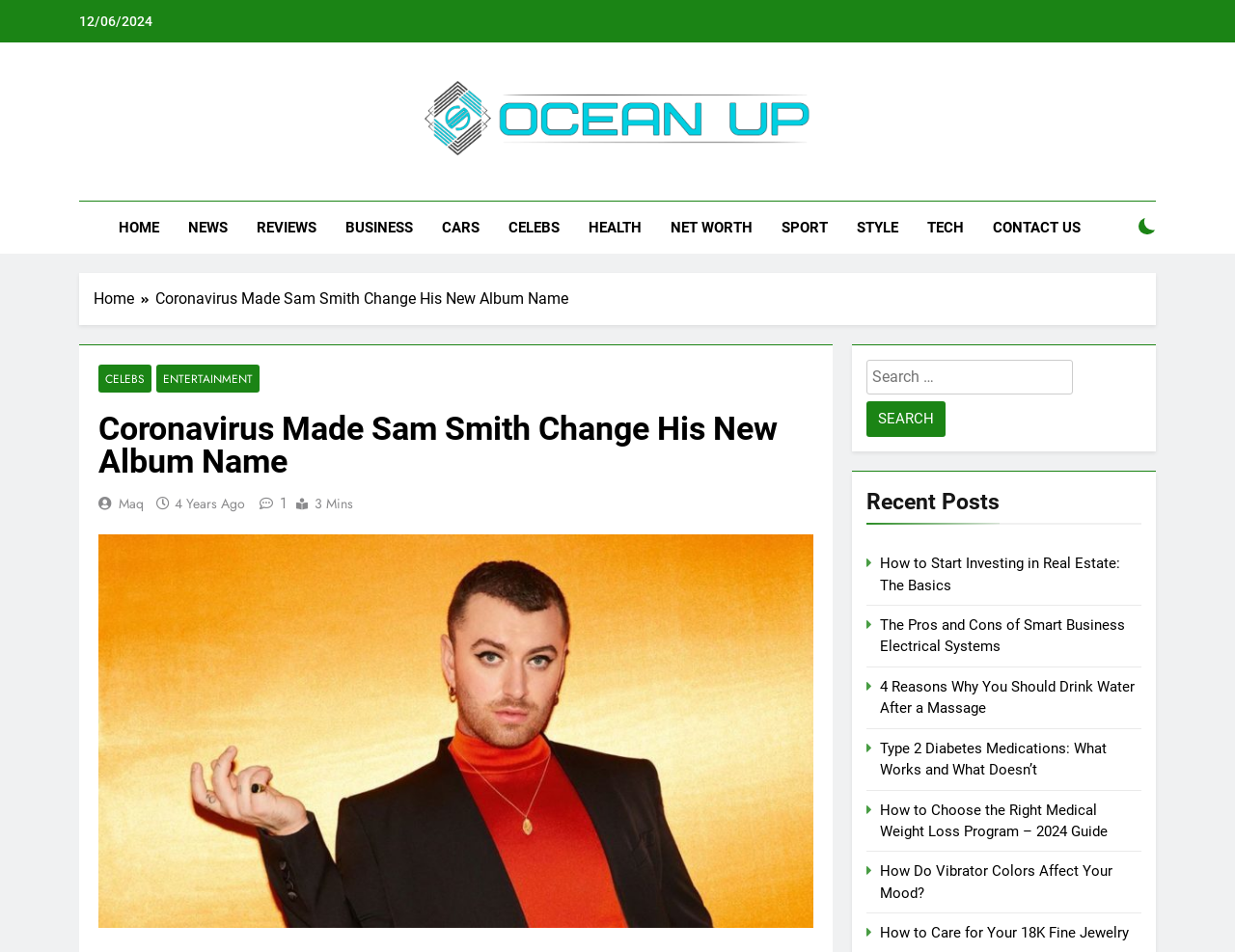Specify the bounding box coordinates (top-left x, top-left y, bottom-right x, bottom-right y) of the UI element in the screenshot that matches this description: parent_node: Search for: value="Search"

[0.702, 0.422, 0.766, 0.459]